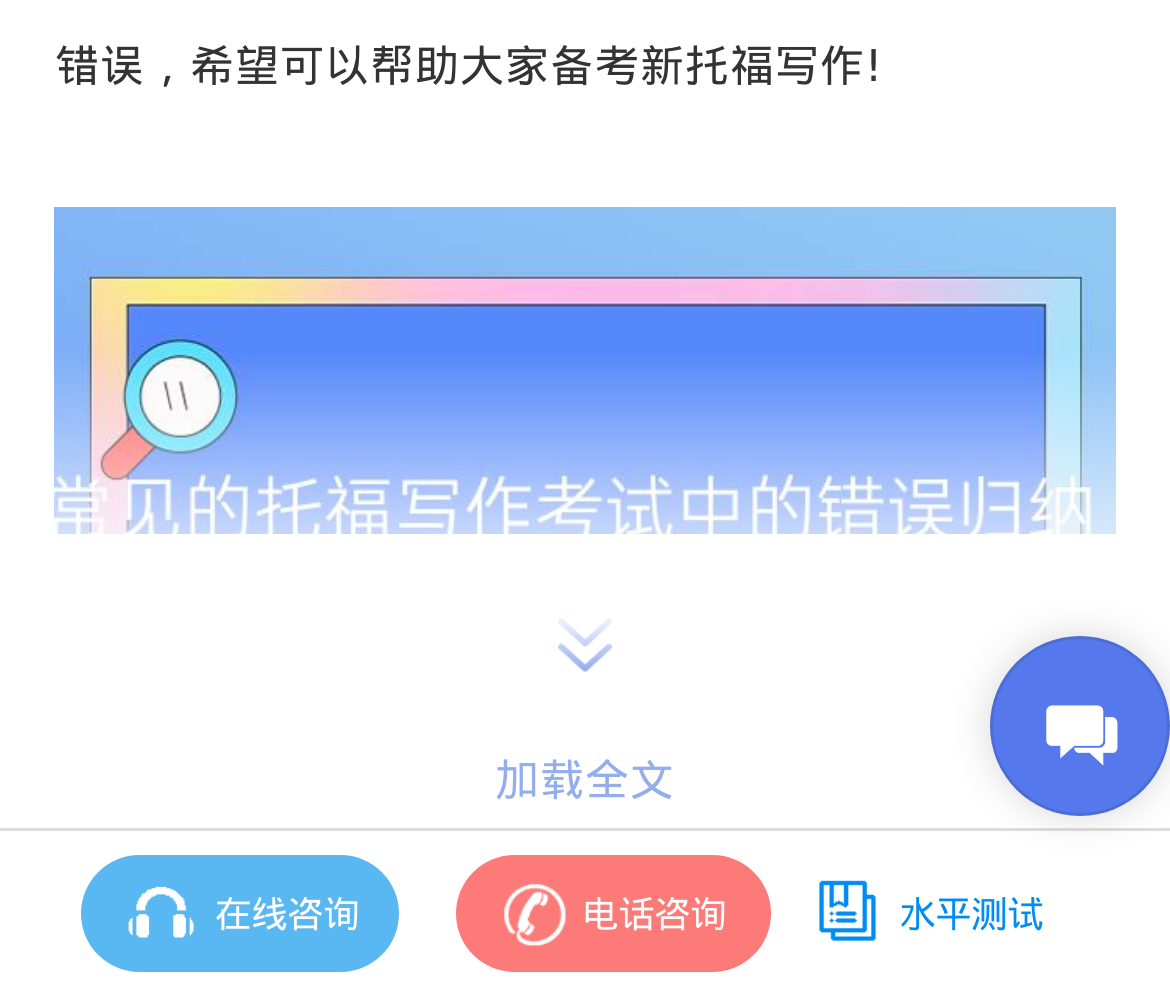Locate the bounding box coordinates for the element described below: "水平测试". The coordinates must be four float values between 0 and 1, formatted as [left, top, right, bottom].

[0.659, 0.859, 0.93, 0.977]